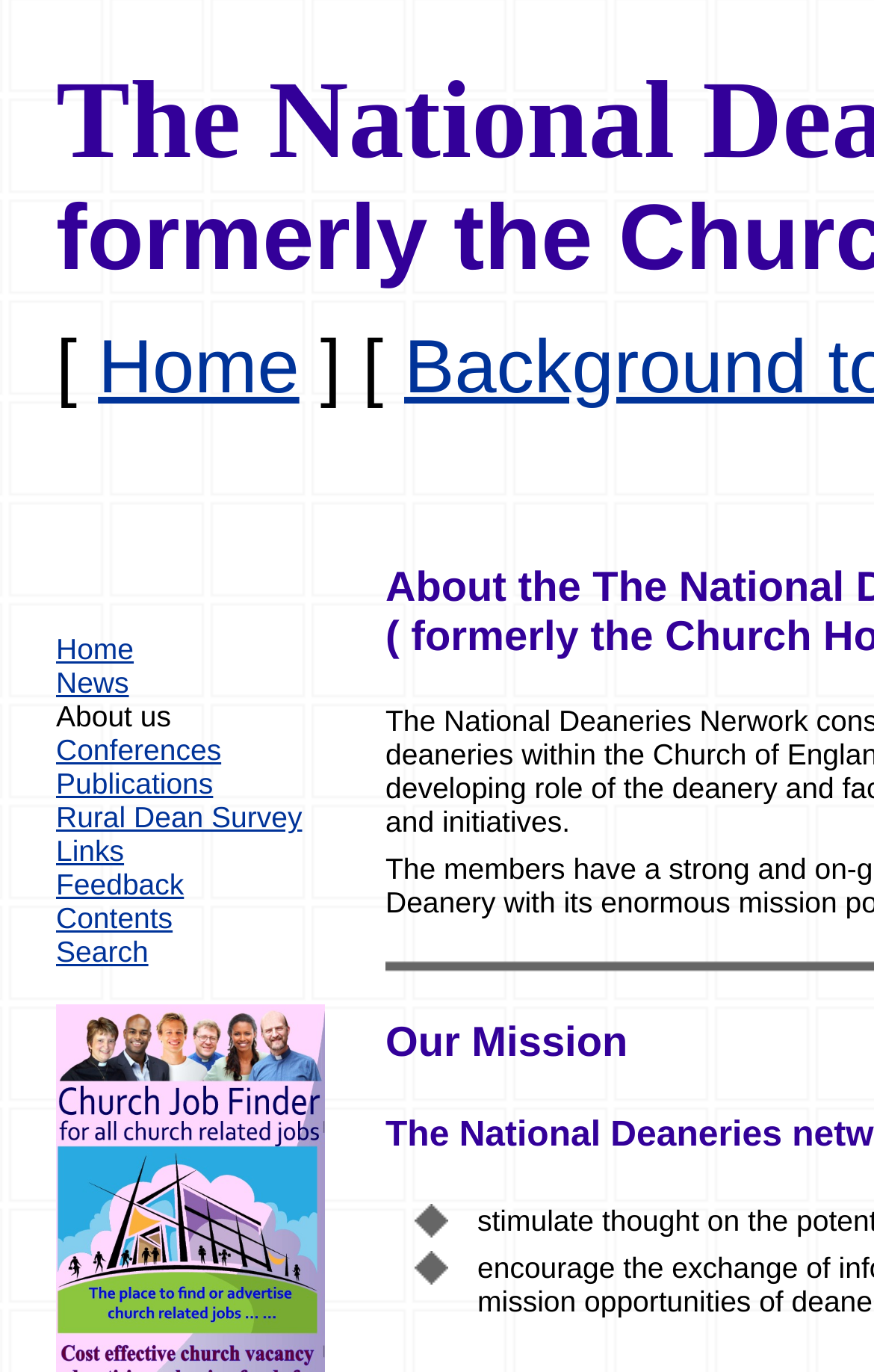Describe all the visual and textual components of the webpage comprehensively.

The webpage is about the Church House Deaneries Group, a national organization providing support and resources for Deaneries. 

At the top left of the page, there is a navigation menu with links to various sections, including "Home", "News", "About us", "Conferences", "Publications", "Rural Dean Survey", "Links", "Feedback", "Contents", and "Search". These links are aligned vertically, with "Home" at the top and "Search" at the bottom.

Below the navigation menu, there is a section with two bullet points, each represented by a small image of a bullet. The bullet points are positioned side by side, with the first one on the left and the second one on the right.